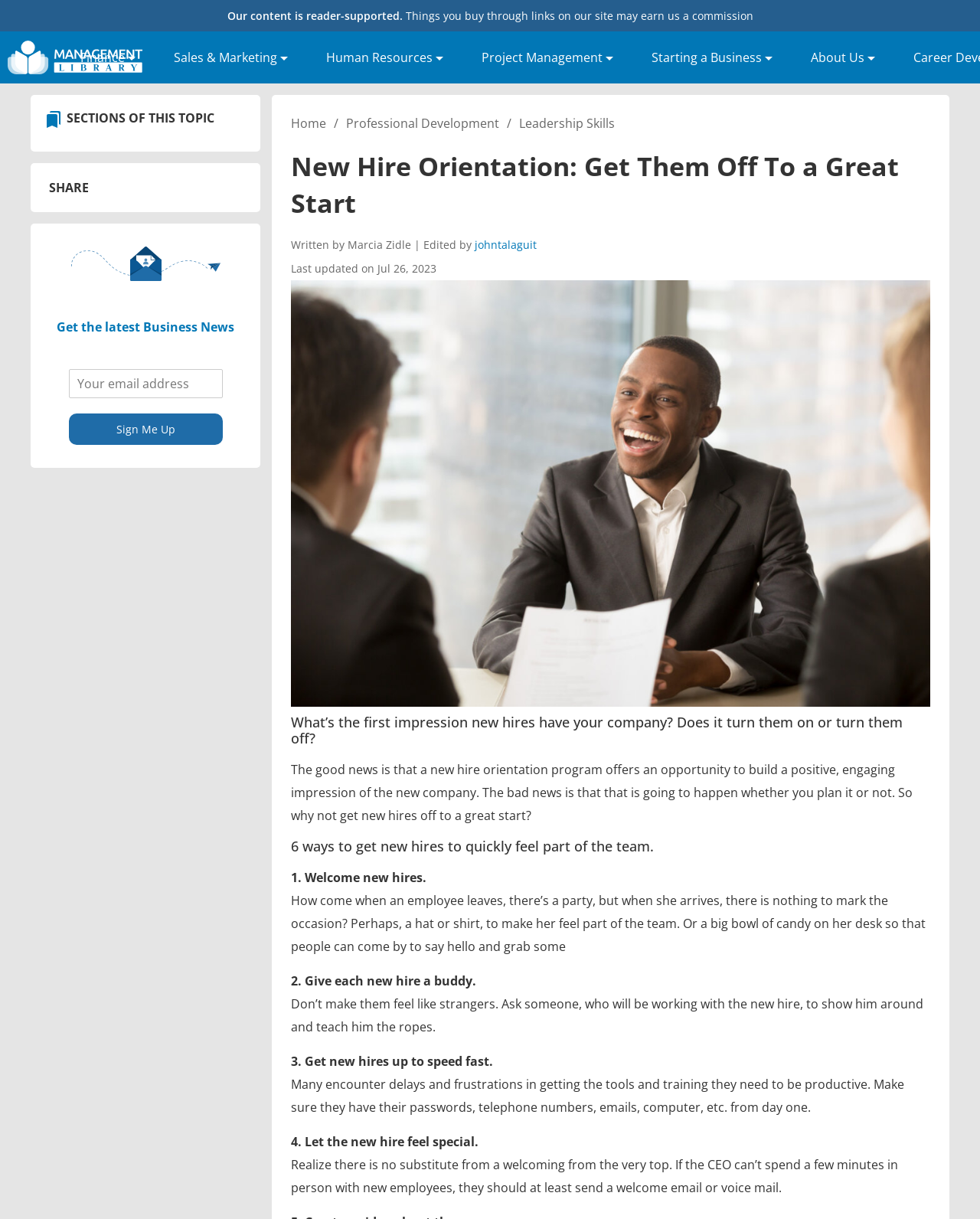Identify the bounding box coordinates of the section to be clicked to complete the task described by the following instruction: "Switch to Simplified Chinese". The coordinates should be four float numbers between 0 and 1, formatted as [left, top, right, bottom].

None